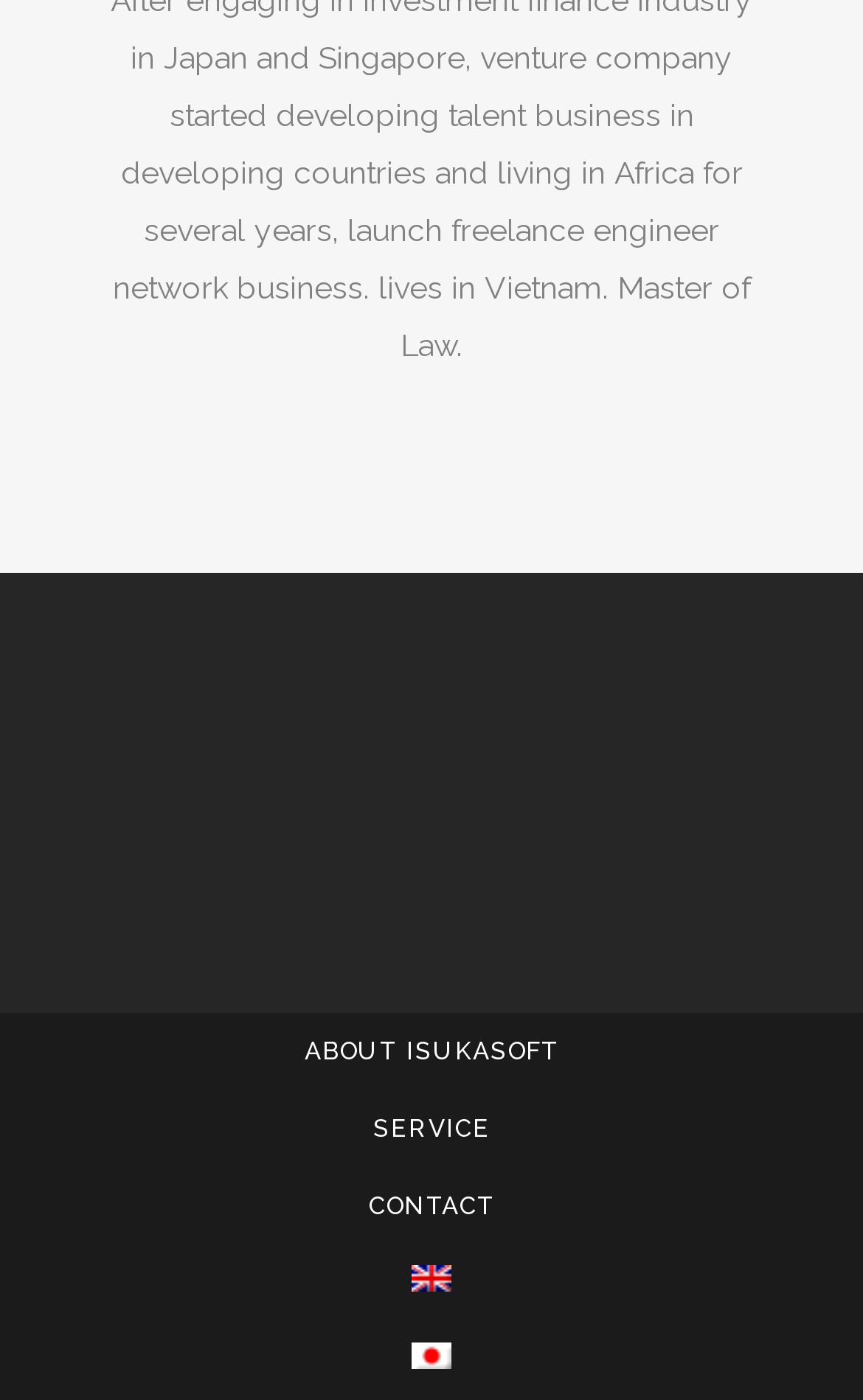How many language options are available?
Provide a detailed and extensive answer to the question.

I counted the number of language options by looking at the links 'en' and 'ja' at the bottom of the page, each accompanied by a flag icon.